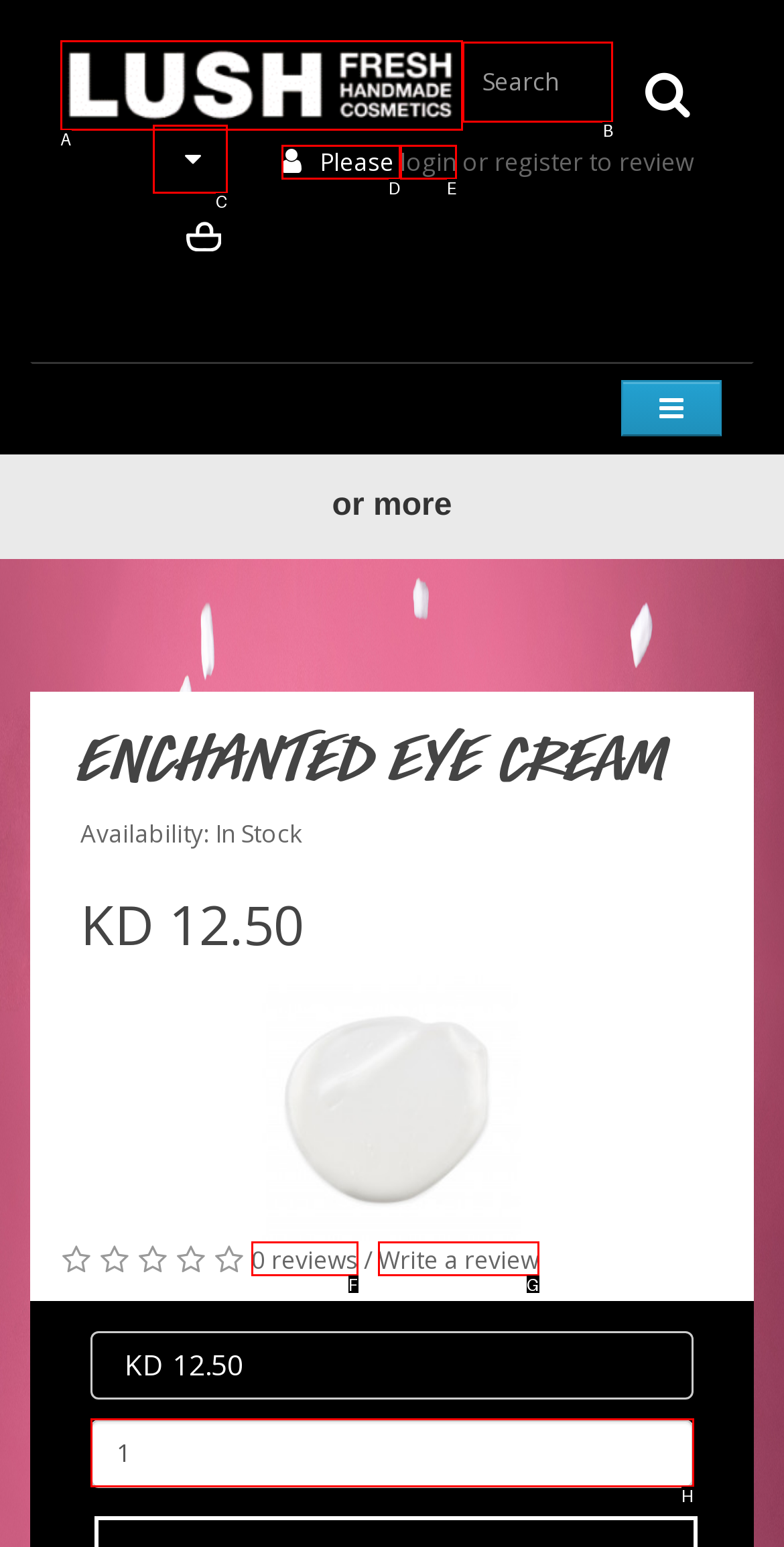Select the correct option from the given choices to perform this task: Search for a product. Provide the letter of that option.

B